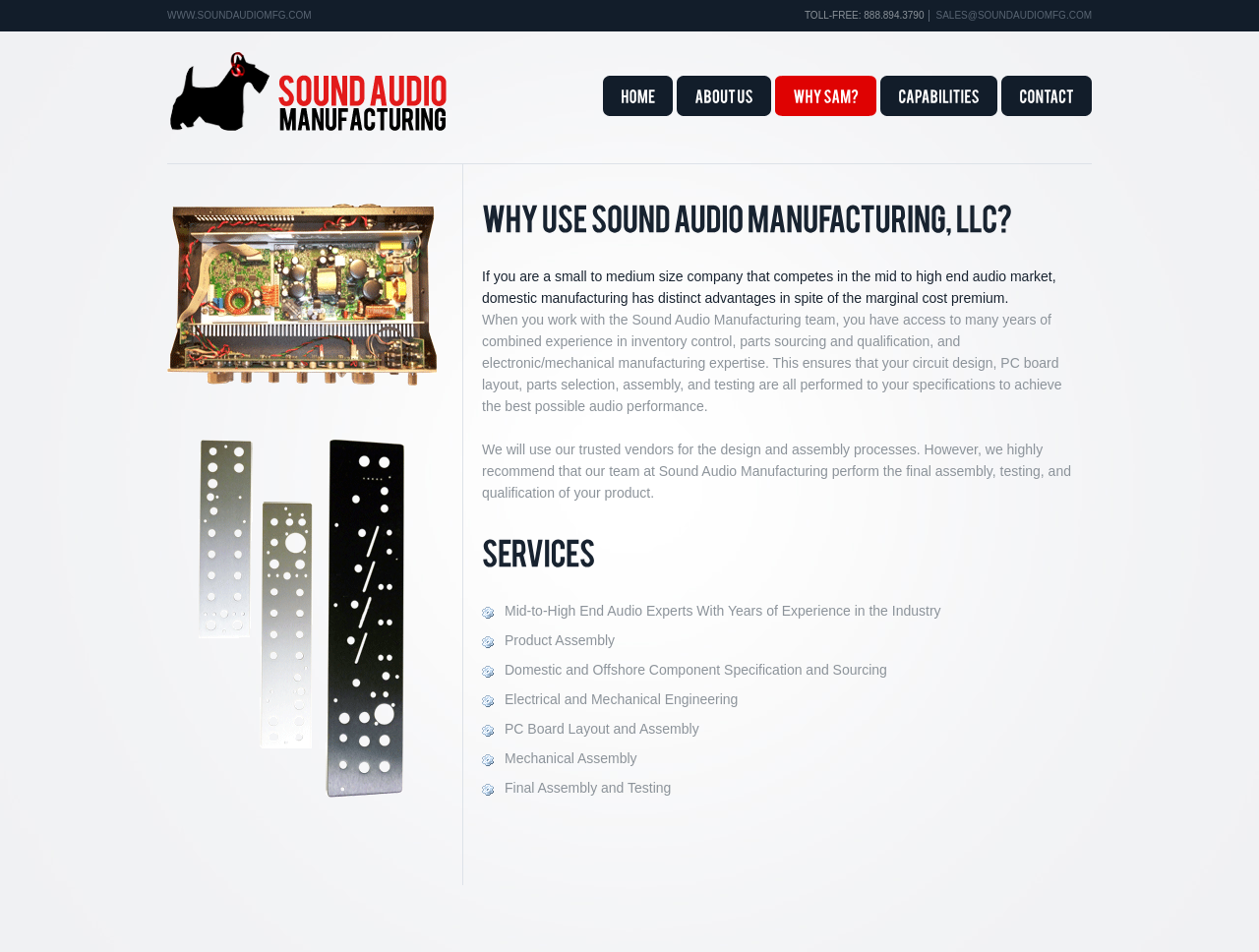What is the main advantage of domestic manufacturing?
Please give a detailed and thorough answer to the question, covering all relevant points.

I found this information by reading the paragraph that starts with 'If you are a small to medium size company...'. The paragraph explains that domestic manufacturing has distinct advantages, despite being more expensive.